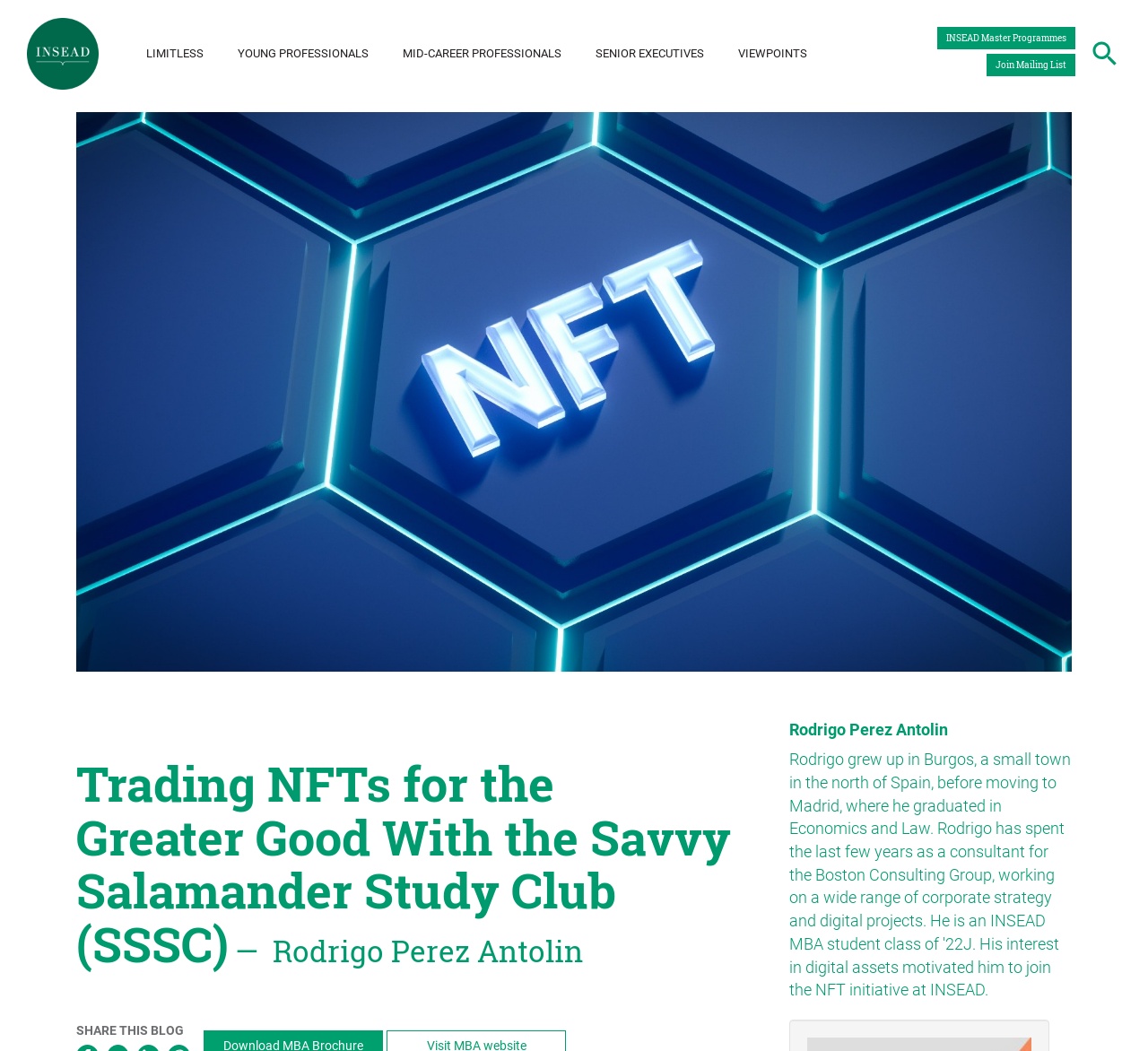Please identify the bounding box coordinates of the area that needs to be clicked to follow this instruction: "Read the blog post".

[0.066, 0.712, 0.637, 0.933]